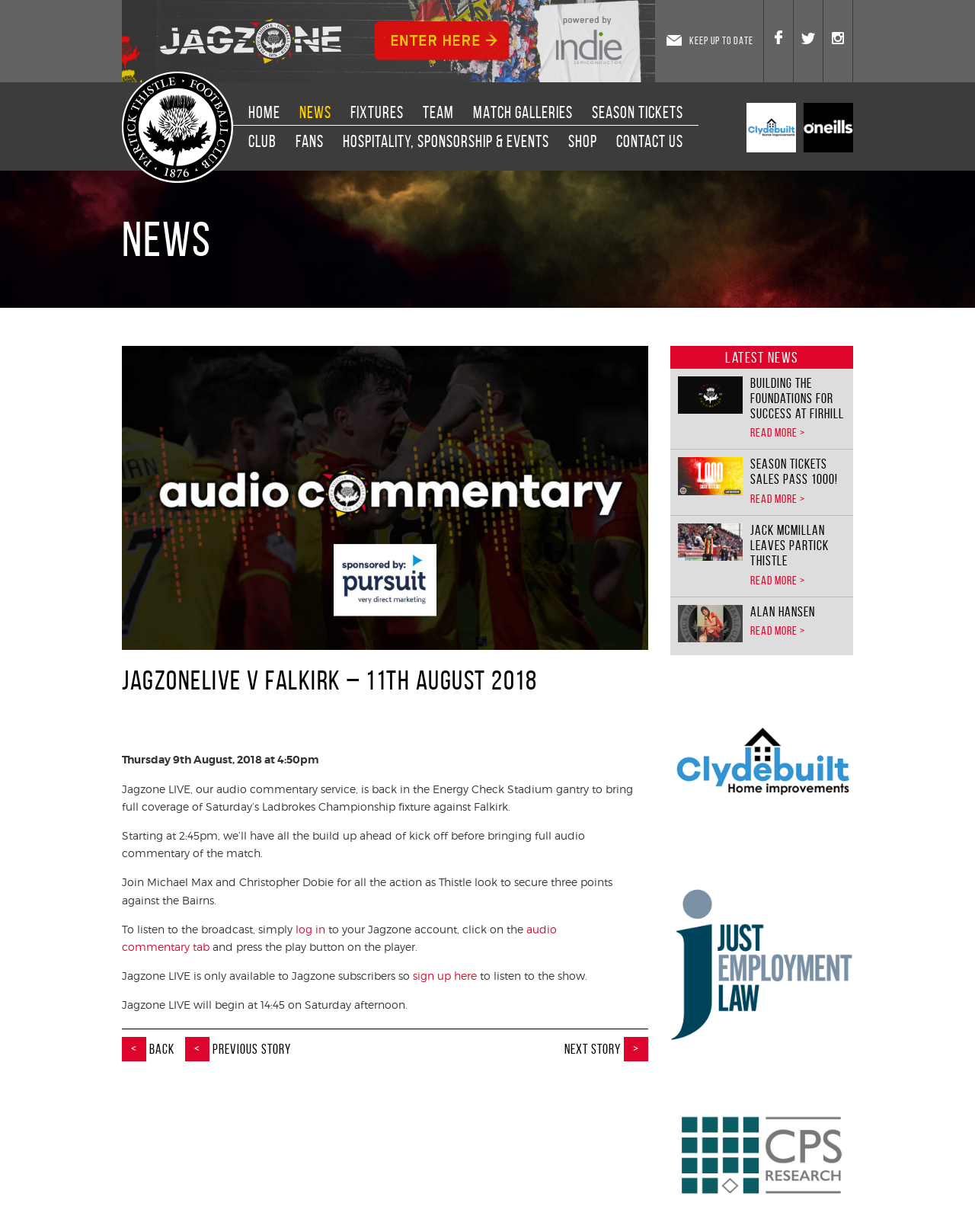Identify the bounding box coordinates of the region that should be clicked to execute the following instruction: "Read more about Building the Foundations for success at Firhill".

[0.77, 0.346, 0.826, 0.356]